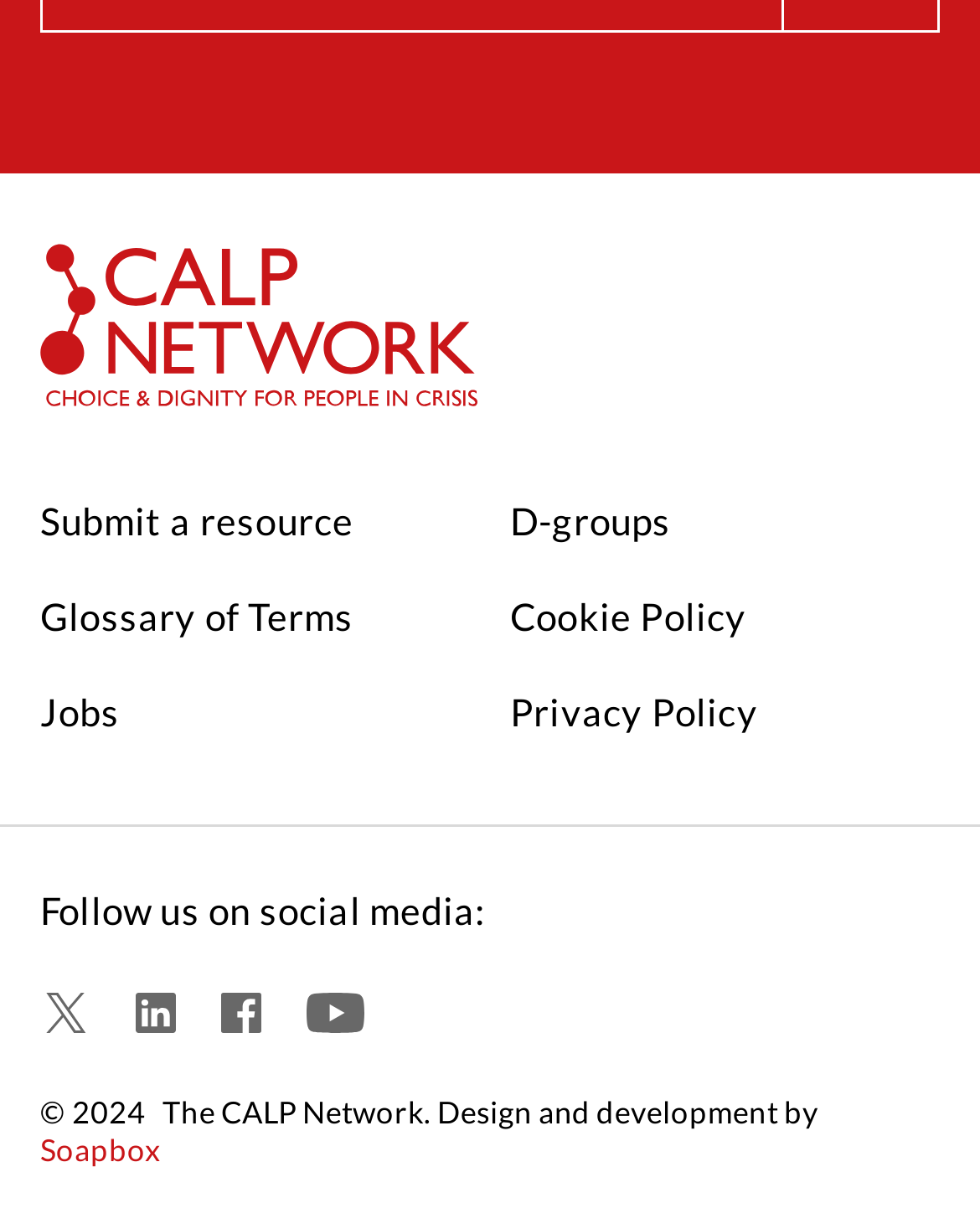Please answer the following question using a single word or phrase: 
What is the copyright year mentioned?

2024